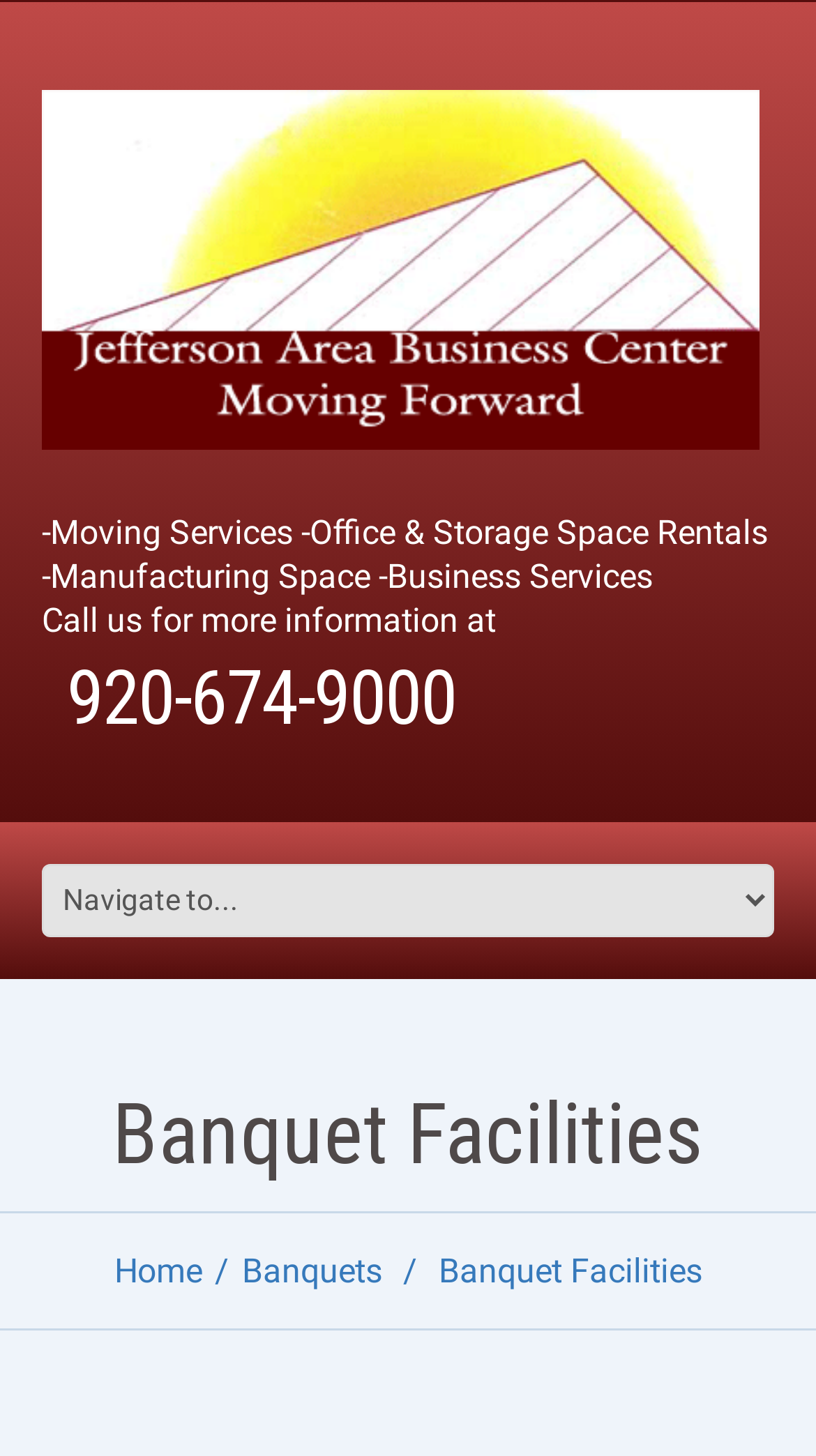What is the name of the business center?
Kindly offer a detailed explanation using the data available in the image.

I found the name of the business center by looking at the link element that contains the text 'Jefferson Area Business Center'.